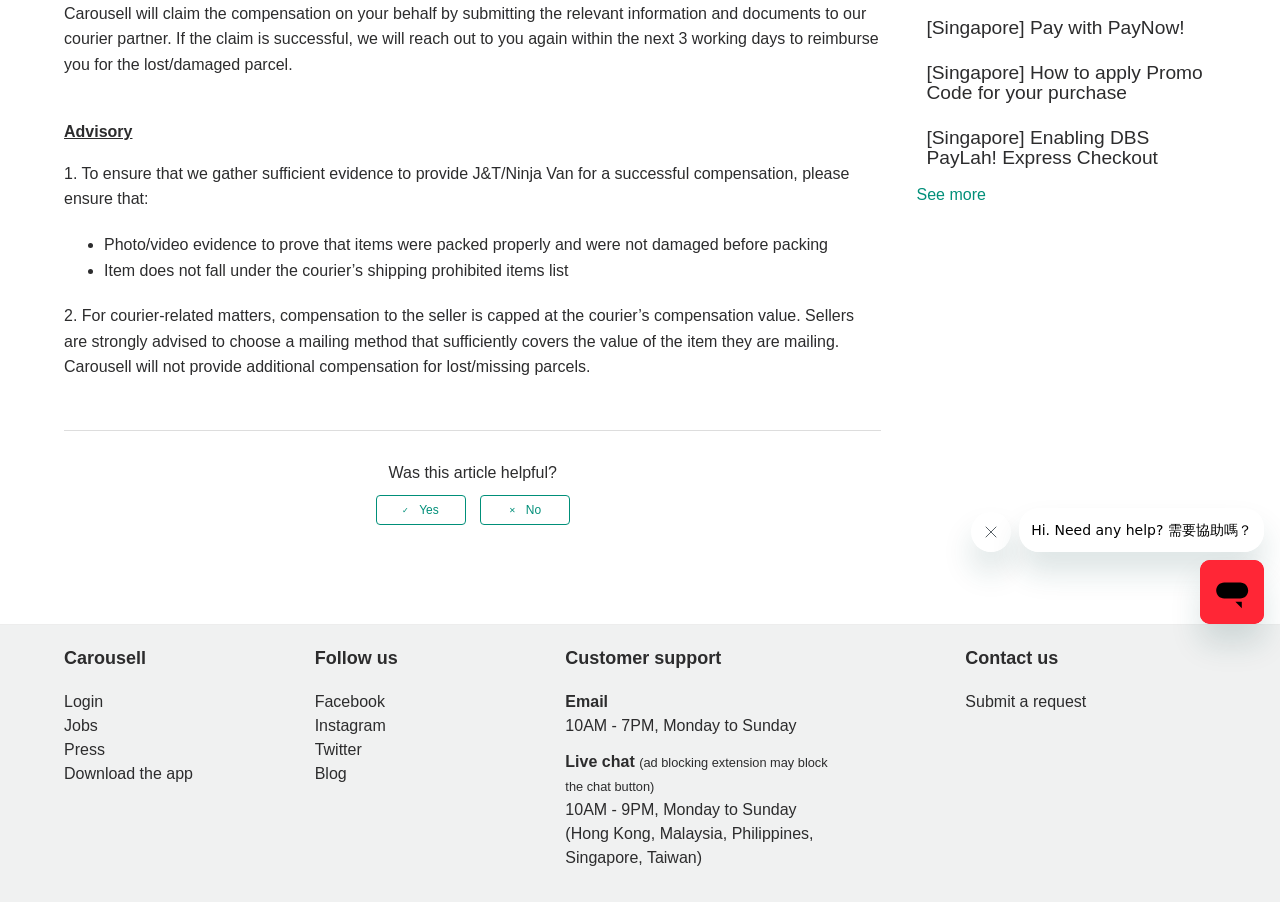Given the following UI element description: "Press", find the bounding box coordinates in the webpage screenshot.

[0.05, 0.822, 0.082, 0.84]